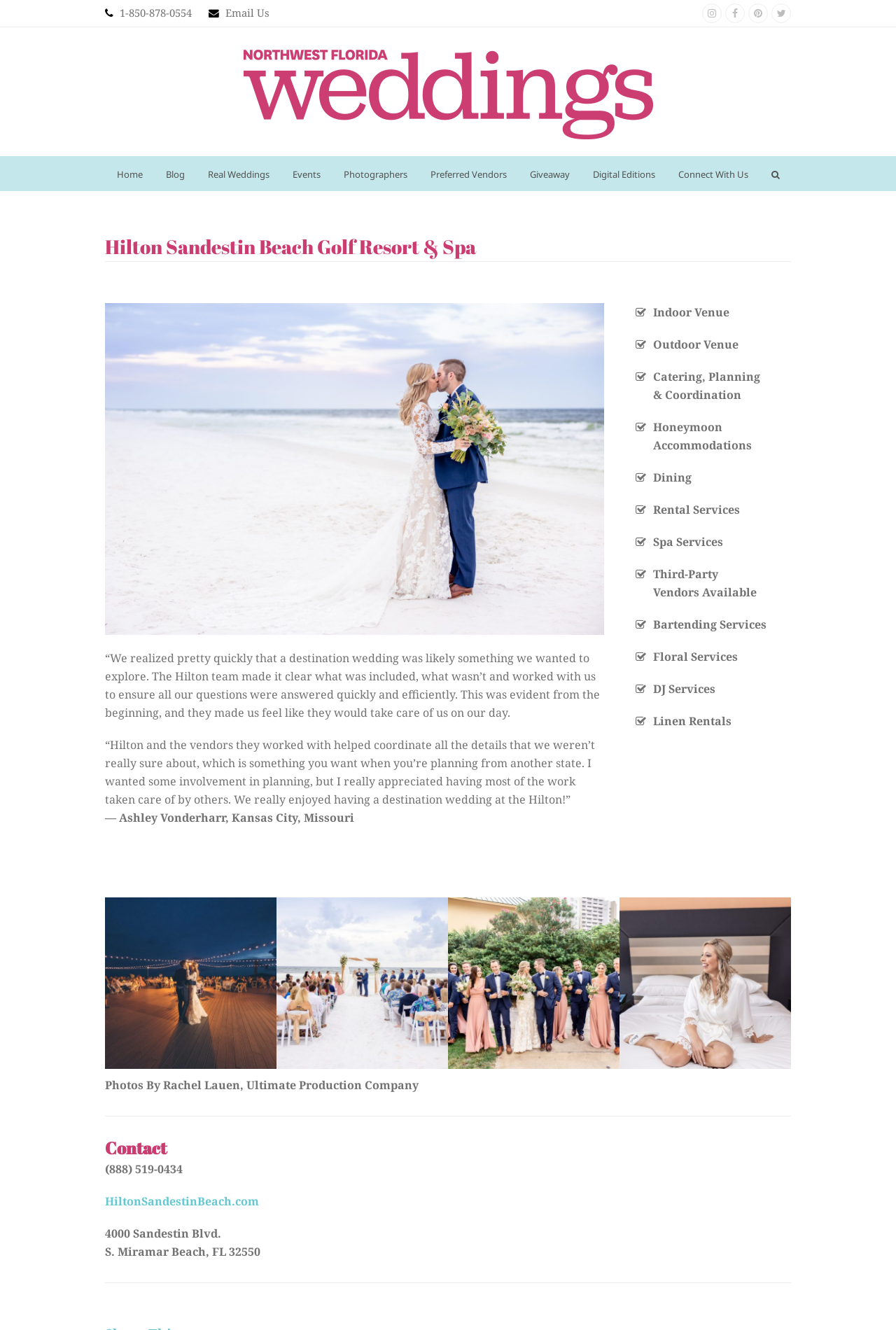Can you find a link to the resort's website?
Please provide a detailed and comprehensive answer to the question.

I found a link to the resort's website by looking at the 'Contact' section at the bottom of the webpage, where it is listed as 'HiltonSandestinBeach.com'.